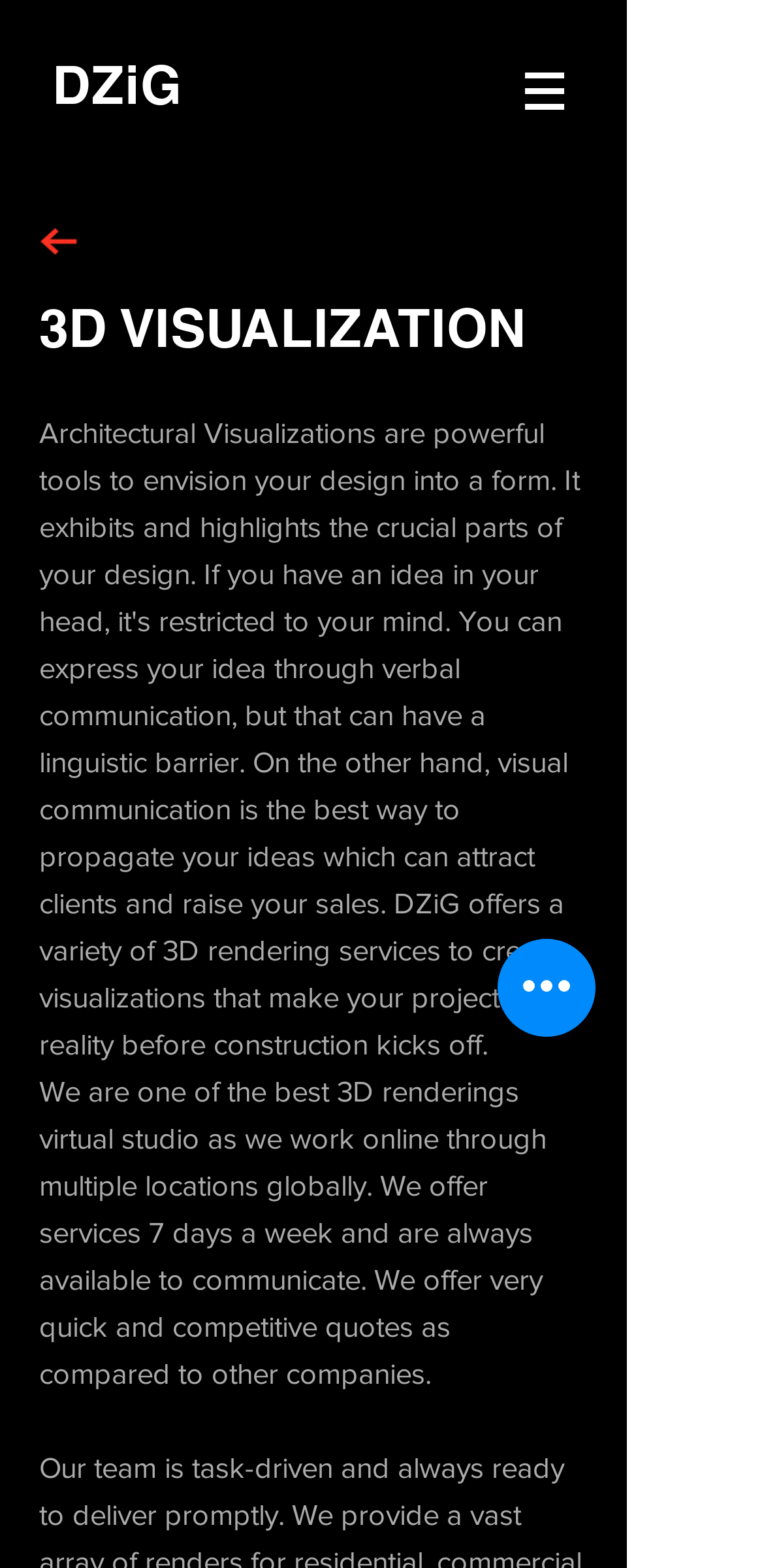Create an in-depth description of the webpage, covering main sections.

The webpage is about DZiG, a 3D visualization company. At the top left, there is a link to the company's name, "DZiG". To the right of the link, there is a navigation menu labeled "Site" with a button that has a popup menu. The button is accompanied by a small image. 

Below the navigation menu, there is a larger image on the left side of the page. Next to the image, there is a heading that reads "3D VISUALIZATION" in a prominent font. 

Under the heading, there is a paragraph of text that describes the company's services, stating that they are a virtual studio that works online globally, offering services 7 days a week. 

Further down, there is another paragraph of text that highlights the company's competitive advantage, mentioning that they offer quick and competitive quotes compared to other companies. 

At the bottom right of the page, there is a button labeled "Quick actions".